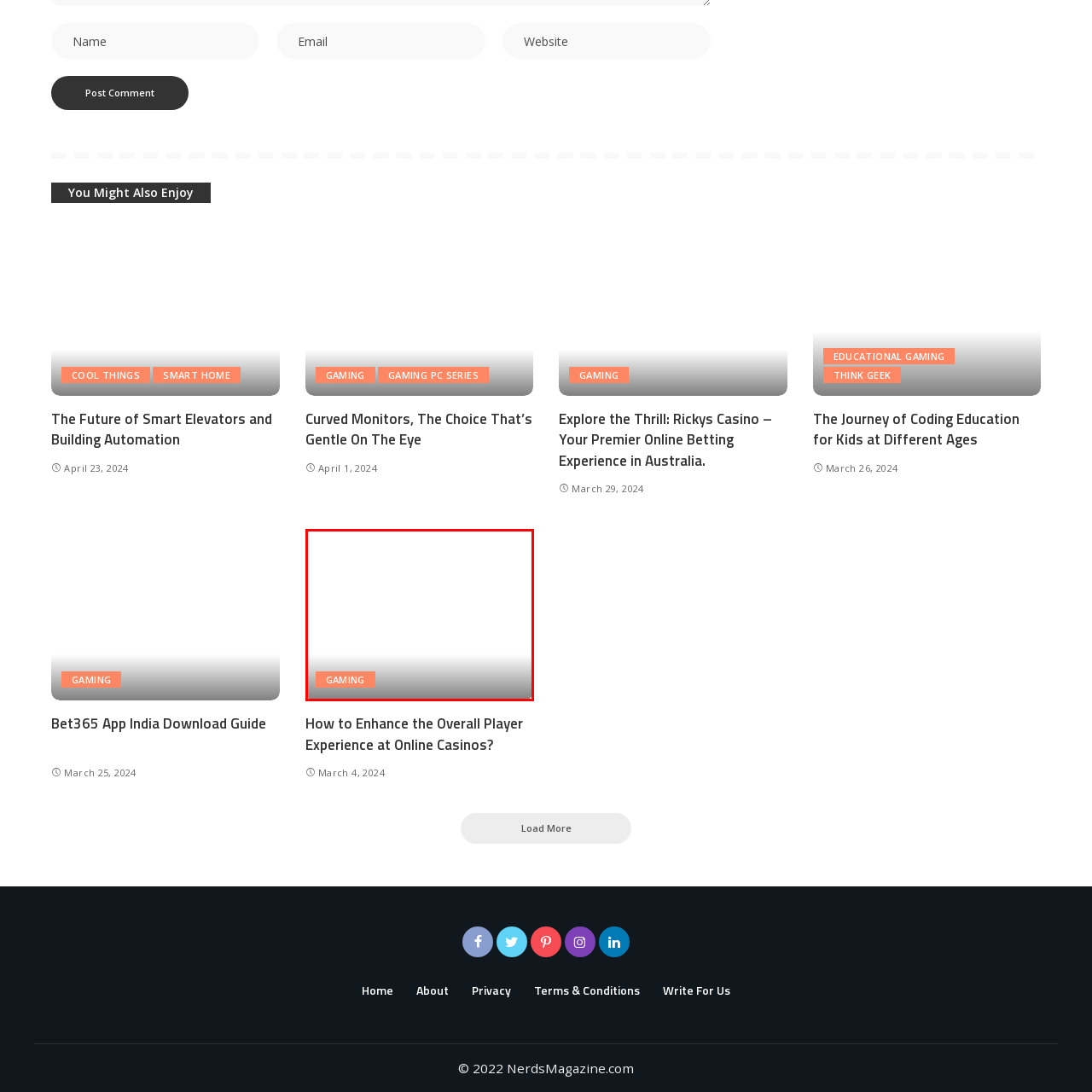Provide an in-depth description of the image within the red bounding box.

The image features a prominently displayed button labeled "GAMING" set against a smooth gradient background that transitions from light to dark. This visual element suggests a connection to the gaming industry, likely serving as a navigational feature on a website dedicated to gaming content or online betting. The vibrant orange color of the button contrasts sharply with the softer background, drawing attention and inviting users to interact. This design choice emphasizes the importance of gaming within the context of the website, encouraging engagement with gaming-related articles, guides, or promotions available to the audience.